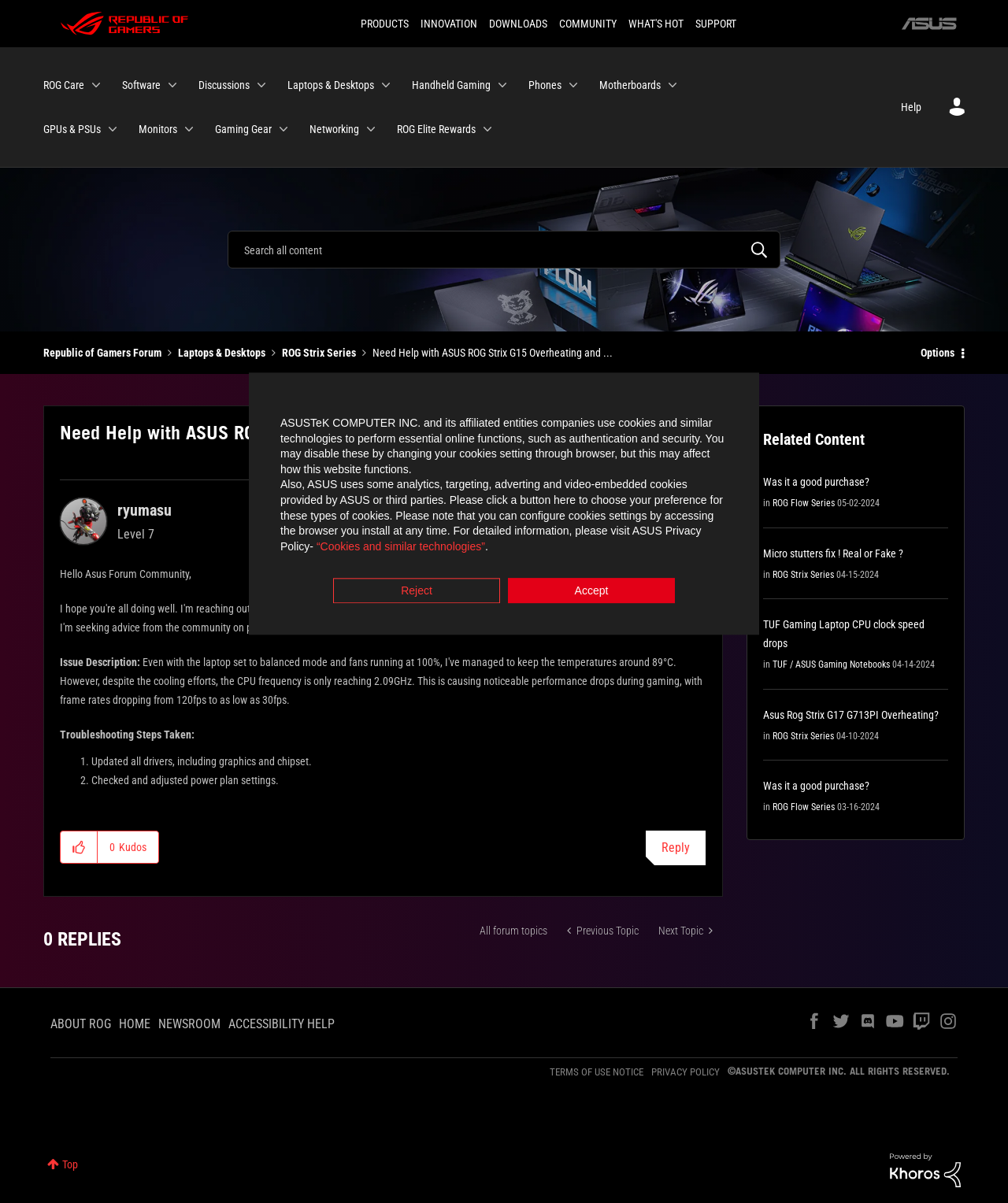What is the orientation of the separator element?
Based on the visual content, answer with a single word or a brief phrase.

horizontal